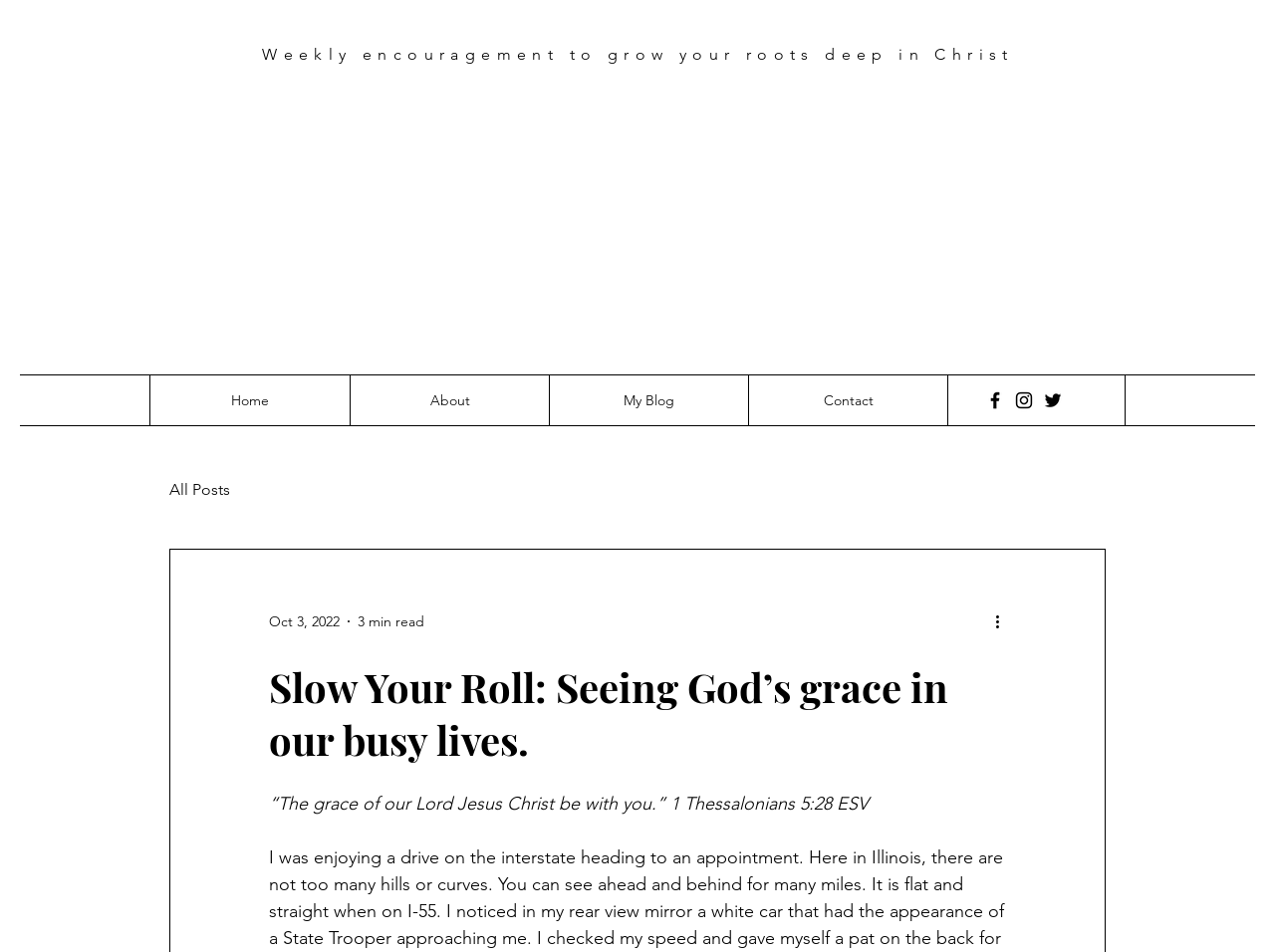Determine the bounding box coordinates of the clickable region to carry out the instruction: "Read the 'Be The Tree Devotionals'".

[0.304, 0.083, 0.697, 0.34]